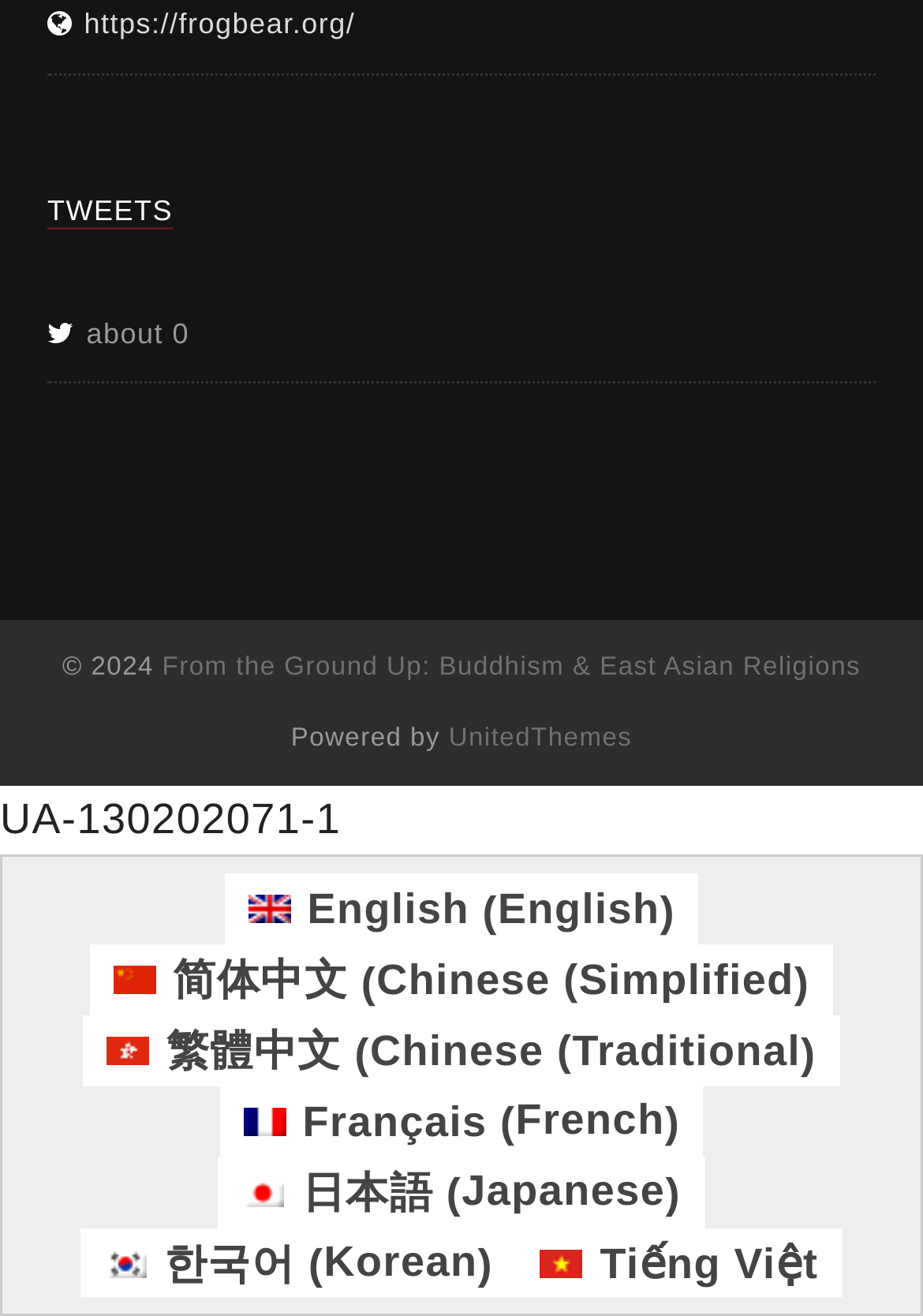Find the bounding box coordinates of the element's region that should be clicked in order to follow the given instruction: "switch to English". The coordinates should consist of four float numbers between 0 and 1, i.e., [left, top, right, bottom].

[0.243, 0.664, 0.757, 0.718]